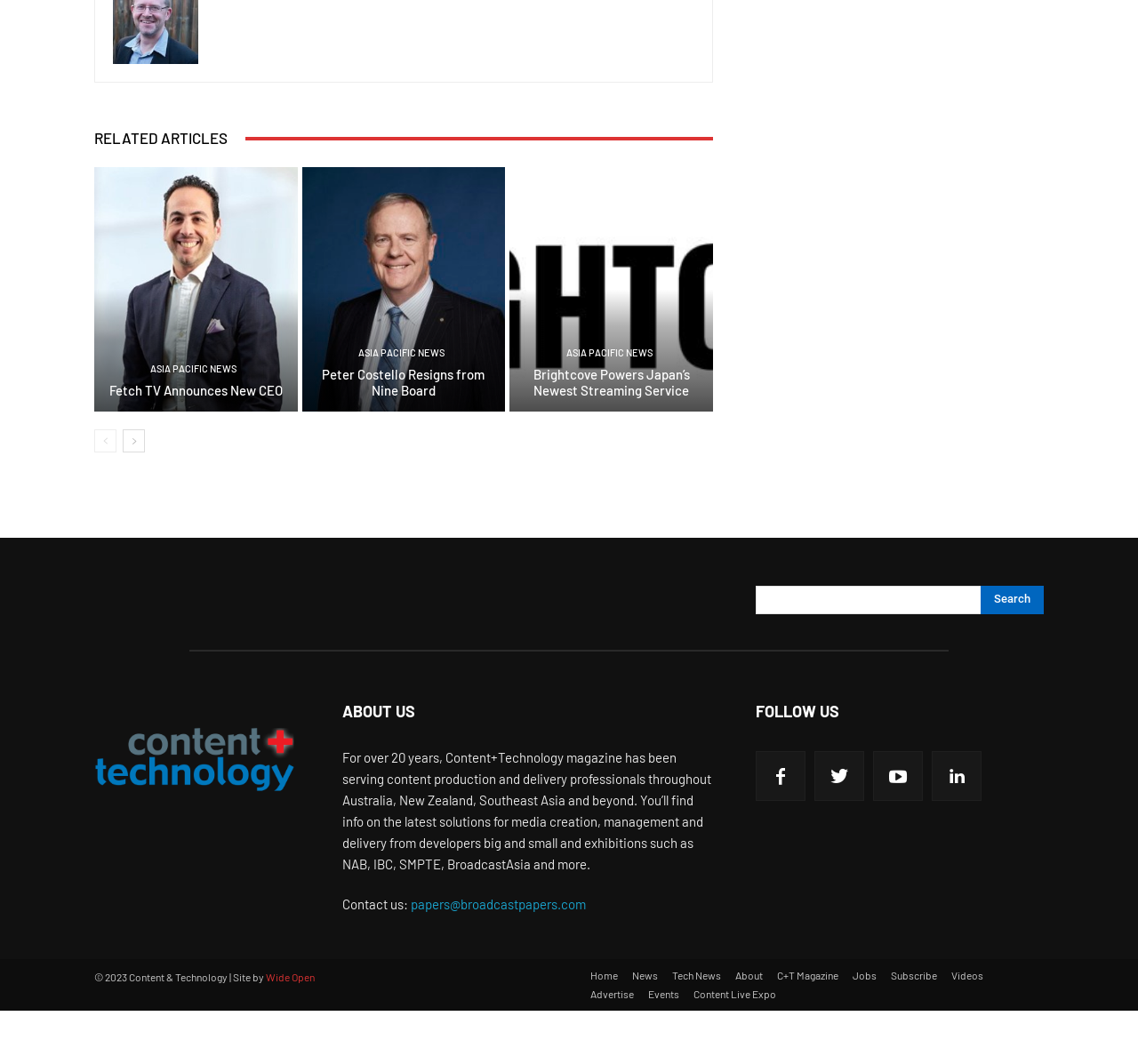Determine the bounding box for the described UI element: "Tech News".

[0.591, 0.91, 0.634, 0.922]